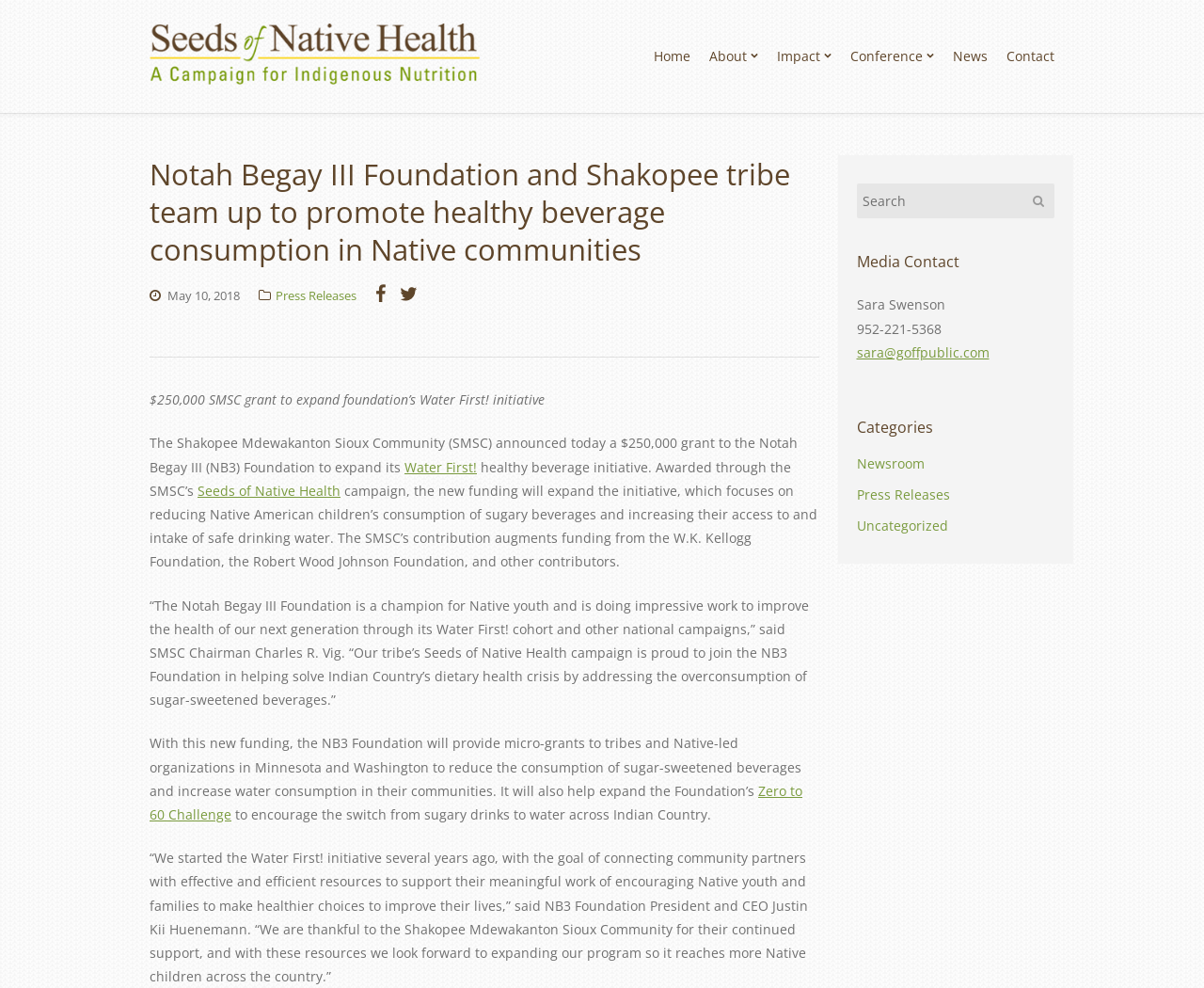Identify the bounding box of the UI component described as: "Zero to 60 Challenge".

[0.124, 0.791, 0.666, 0.833]